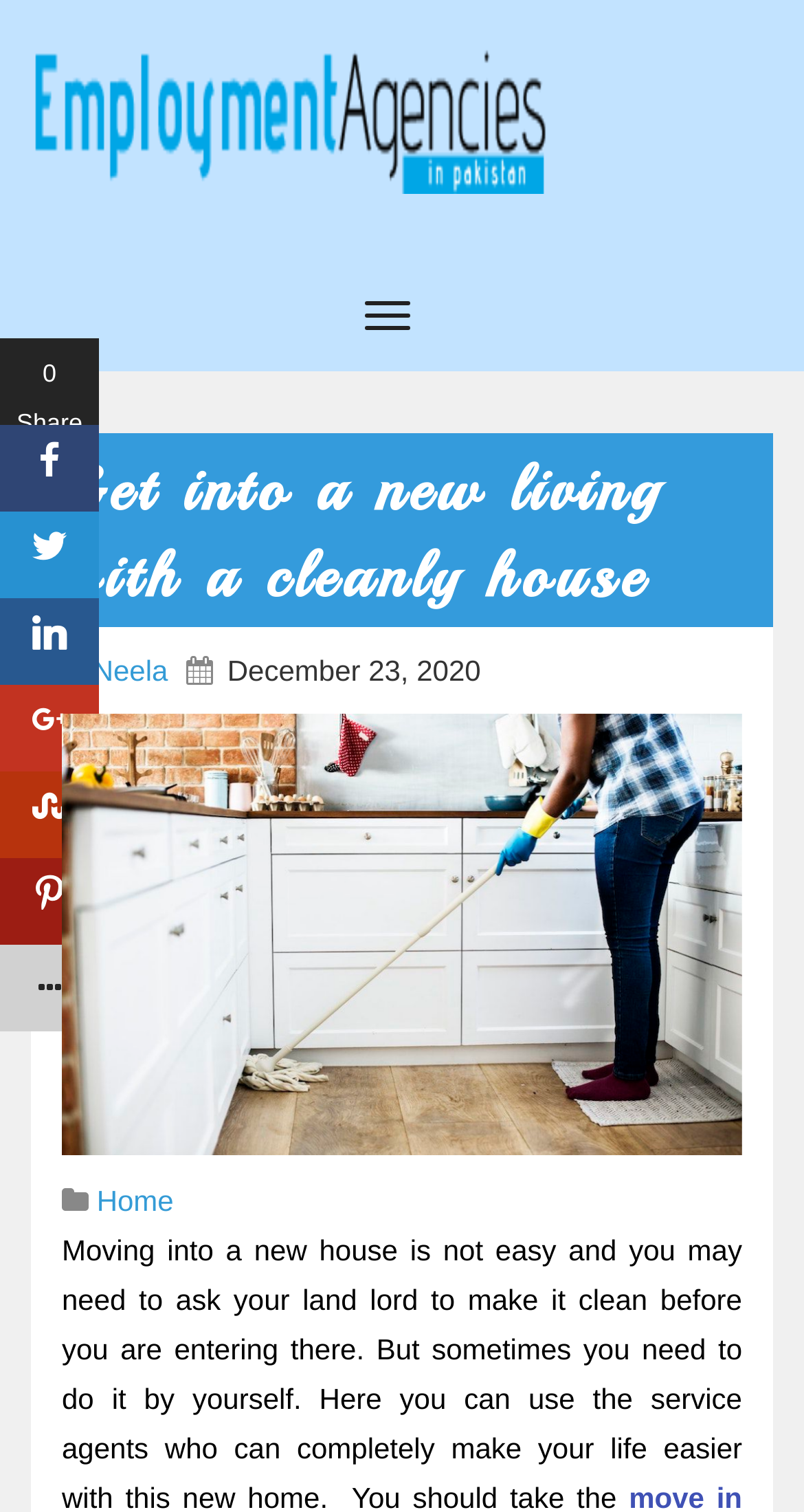Please locate the UI element described by "parent_node: Neela December 23, 2020" and provide its bounding box coordinates.

[0.077, 0.472, 0.923, 0.764]